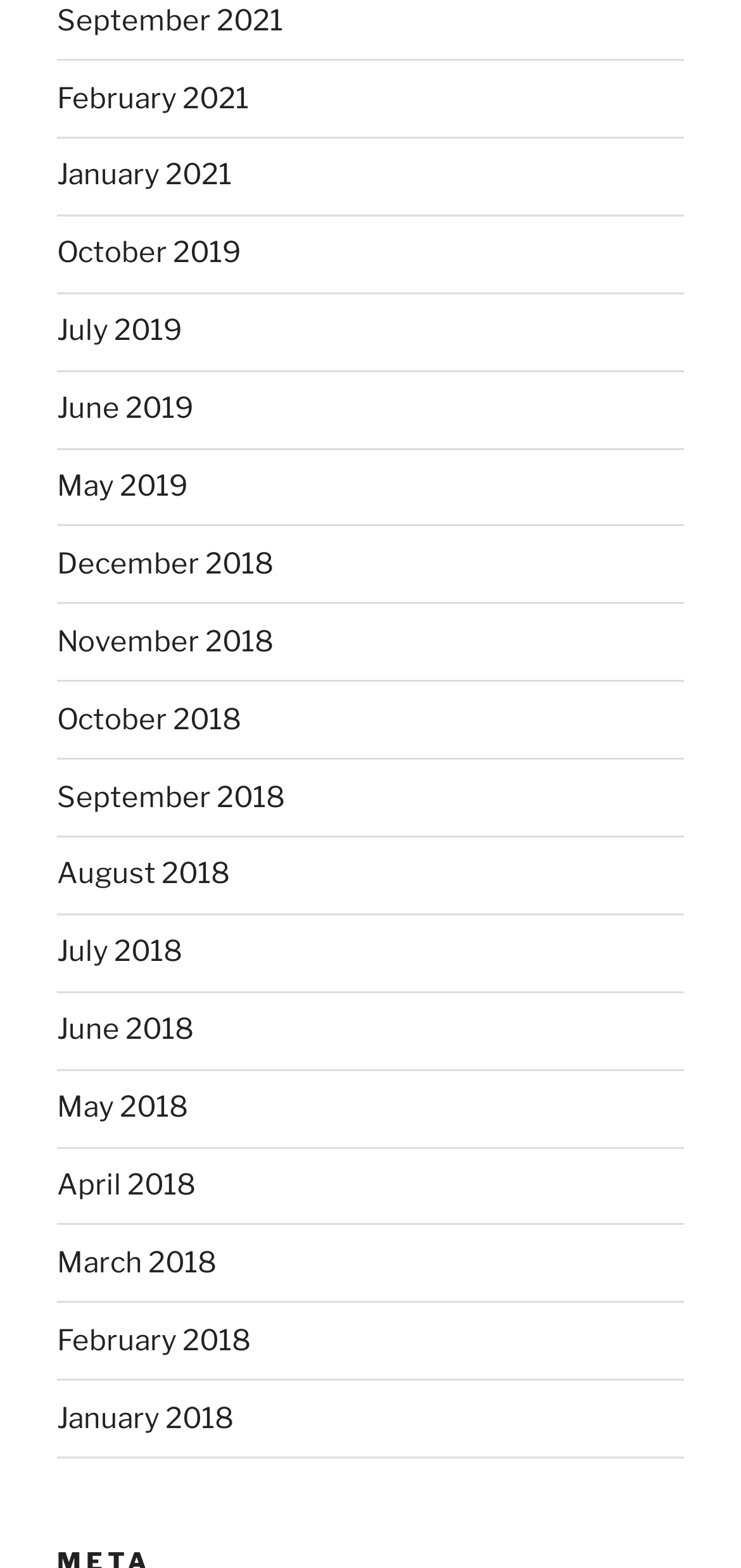What is the earliest month listed?
Please provide a comprehensive answer based on the visual information in the image.

By examining the list of links, I found that the earliest month listed is January 2018, which is the last link in the list.